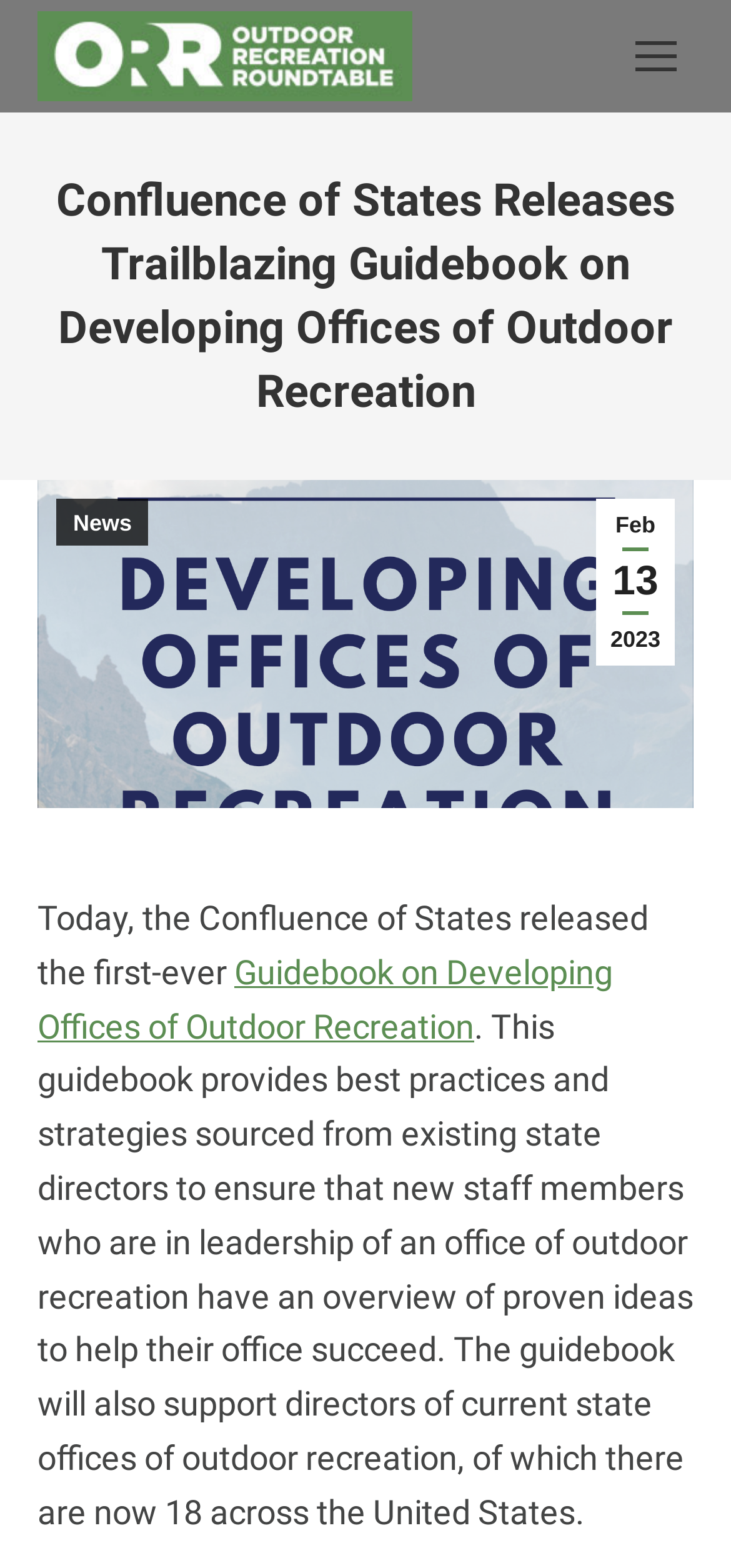Mark the bounding box of the element that matches the following description: "Feb132023".

[0.815, 0.318, 0.923, 0.424]